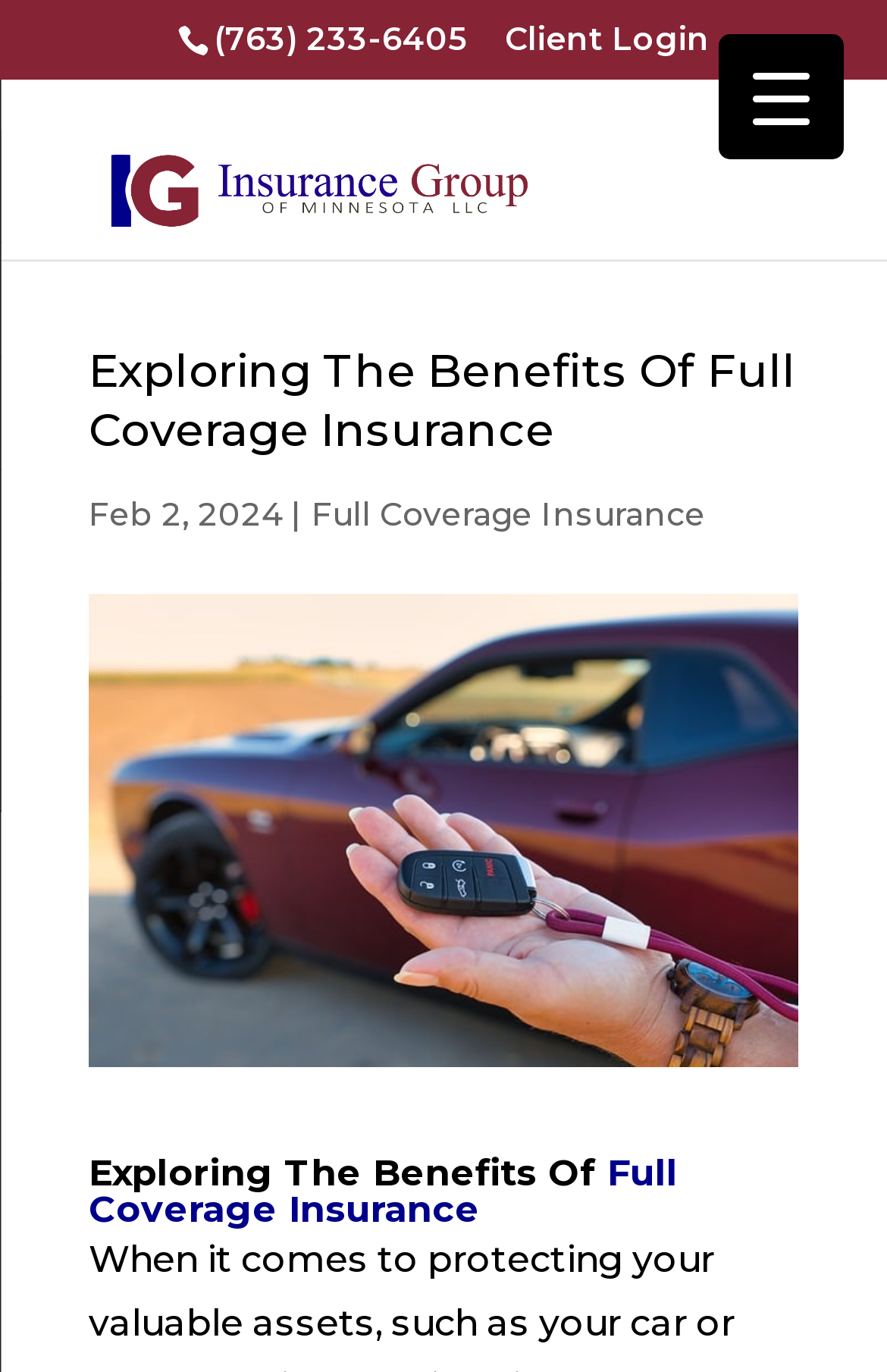Please provide a comprehensive response to the question below by analyzing the image: 
What is the phone number on the webpage?

I found the phone number by looking at the link element with the text '(763) 233-6405' which has a bounding box coordinate of [0.241, 0.013, 0.526, 0.043].